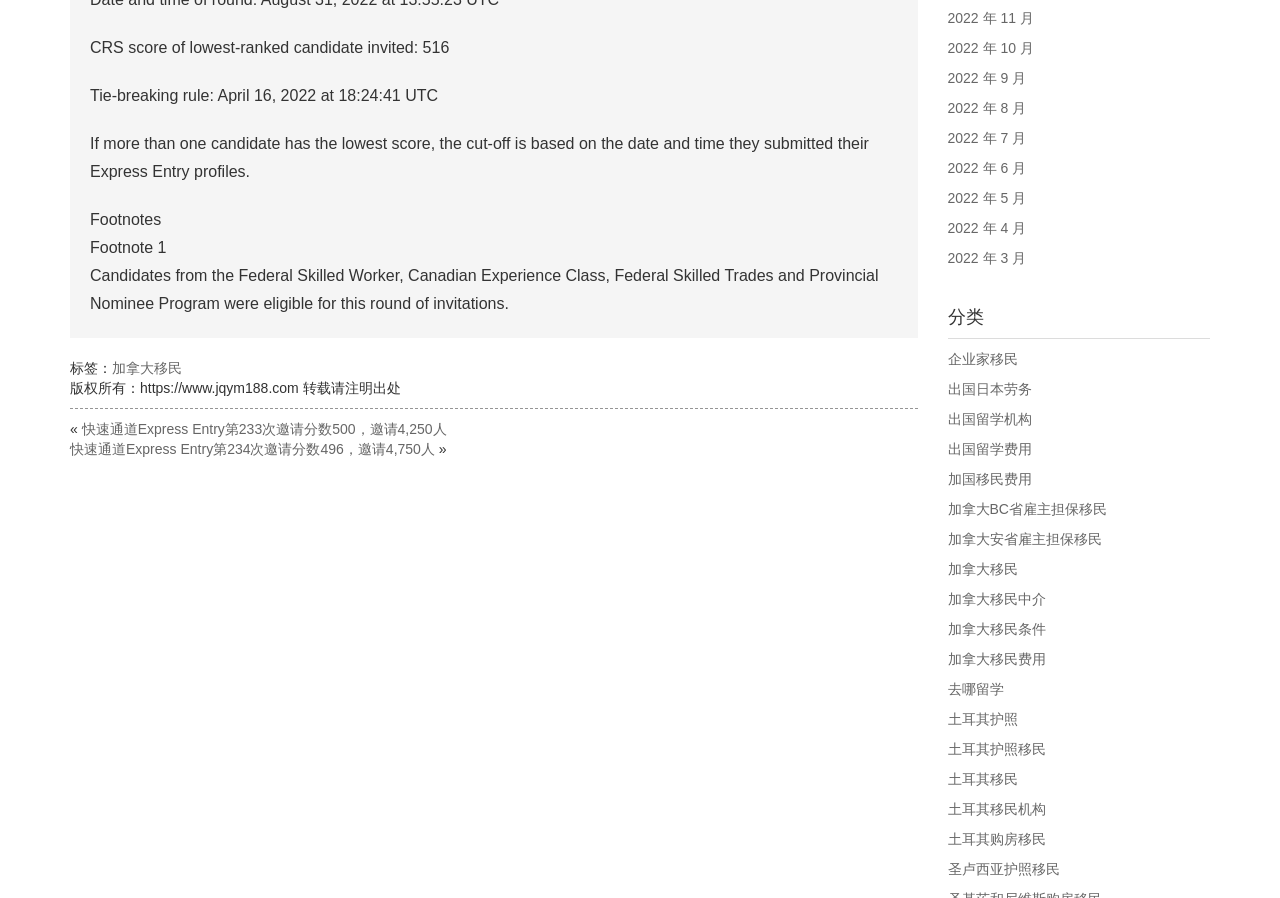Refer to the image and provide an in-depth answer to the question:
What is the tie-breaking rule for this round of invitations?

The answer can be found in the second StaticText element, which states 'Tie-breaking rule: April 16, 2022 at 18:24:41 UTC'.